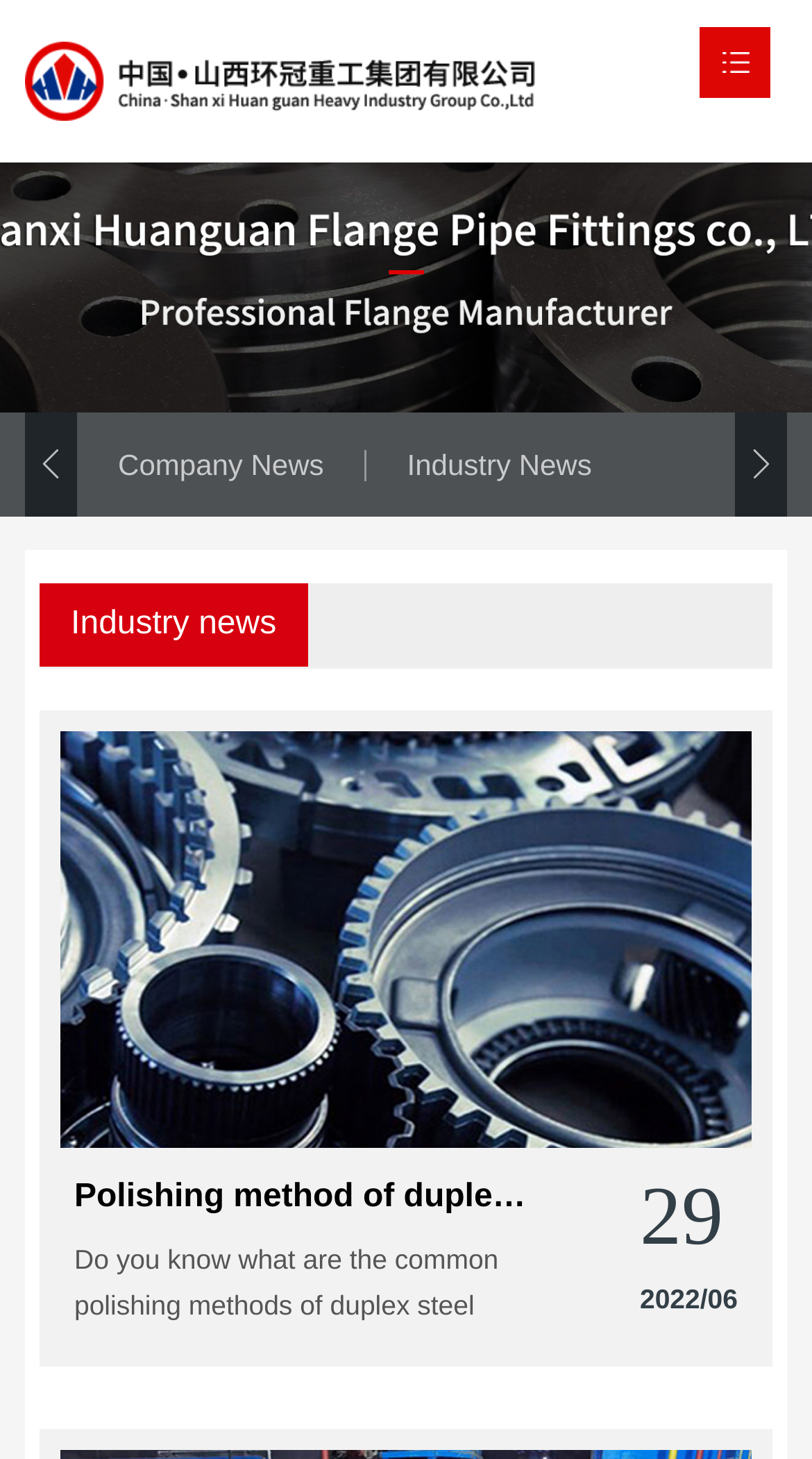What is the date of the latest news article? Look at the image and give a one-word or short phrase answer.

2022/06/29